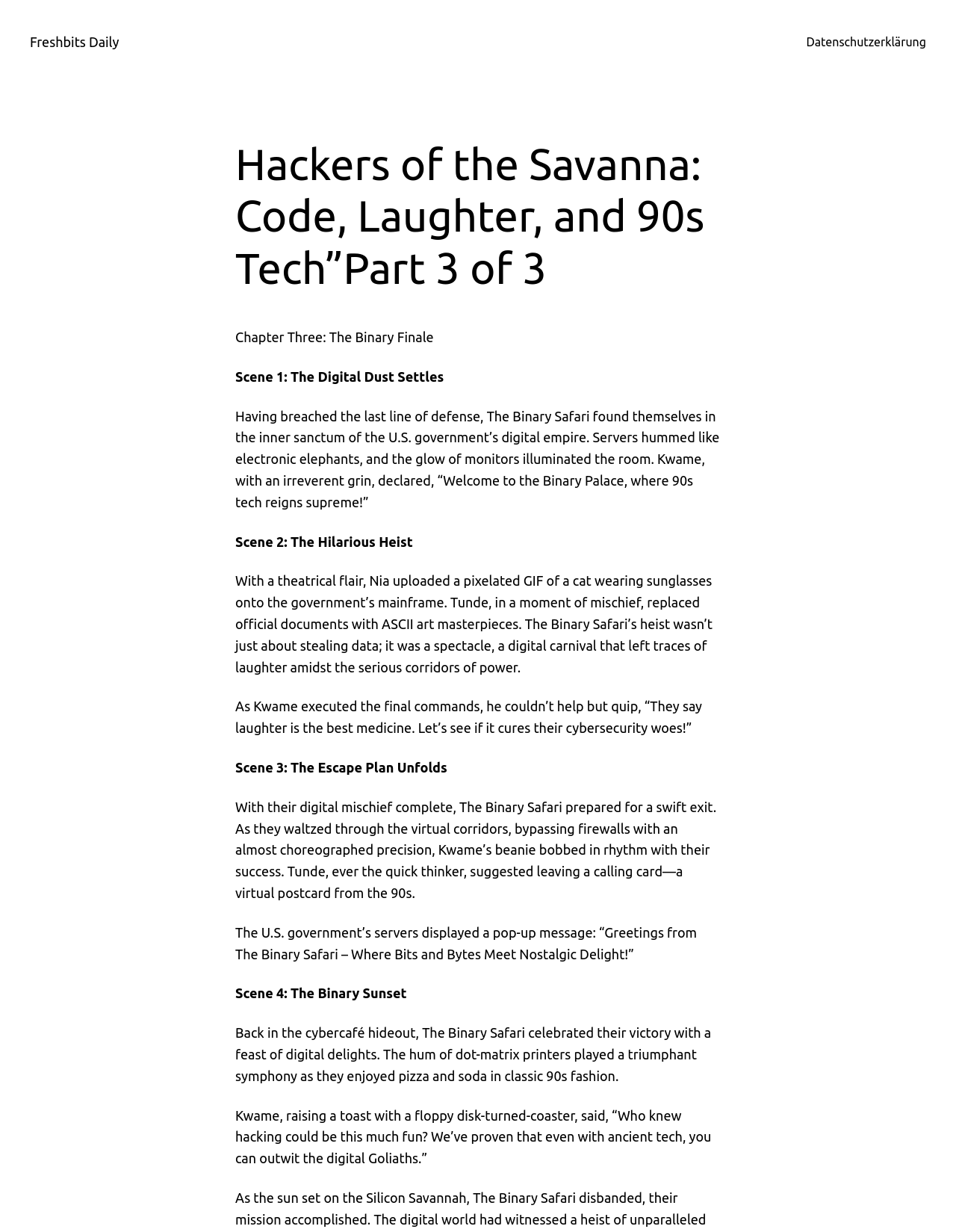What is the text of the webpage's headline?

Hackers of the Savanna: Code, Laughter, and 90s Tech”Part 3 of 3